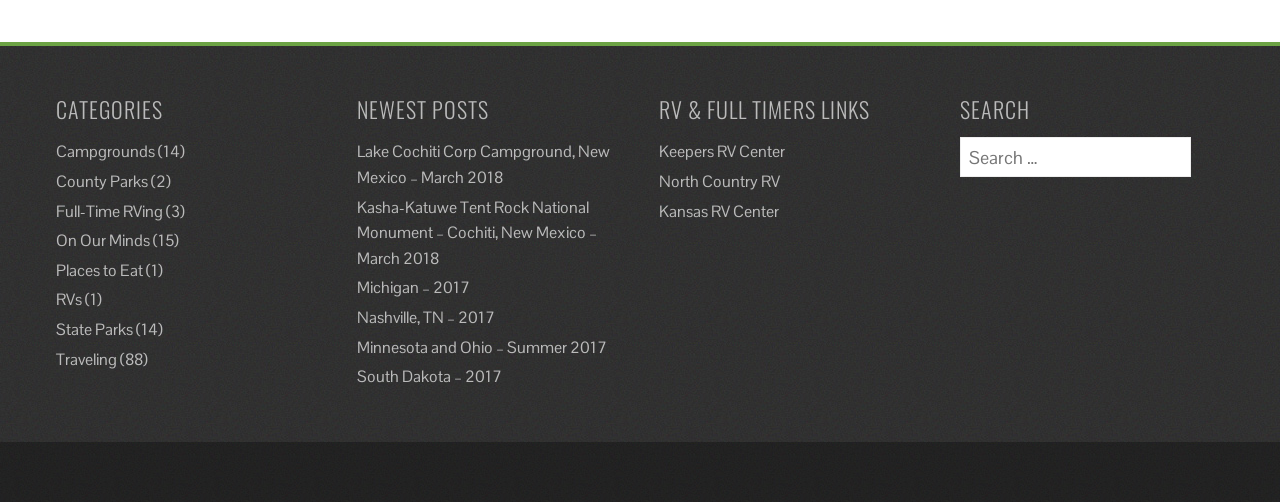Please determine the bounding box coordinates of the element to click on in order to accomplish the following task: "View Lake Cochiti Corp Campground post". Ensure the coordinates are four float numbers ranging from 0 to 1, i.e., [left, top, right, bottom].

[0.279, 0.282, 0.477, 0.375]